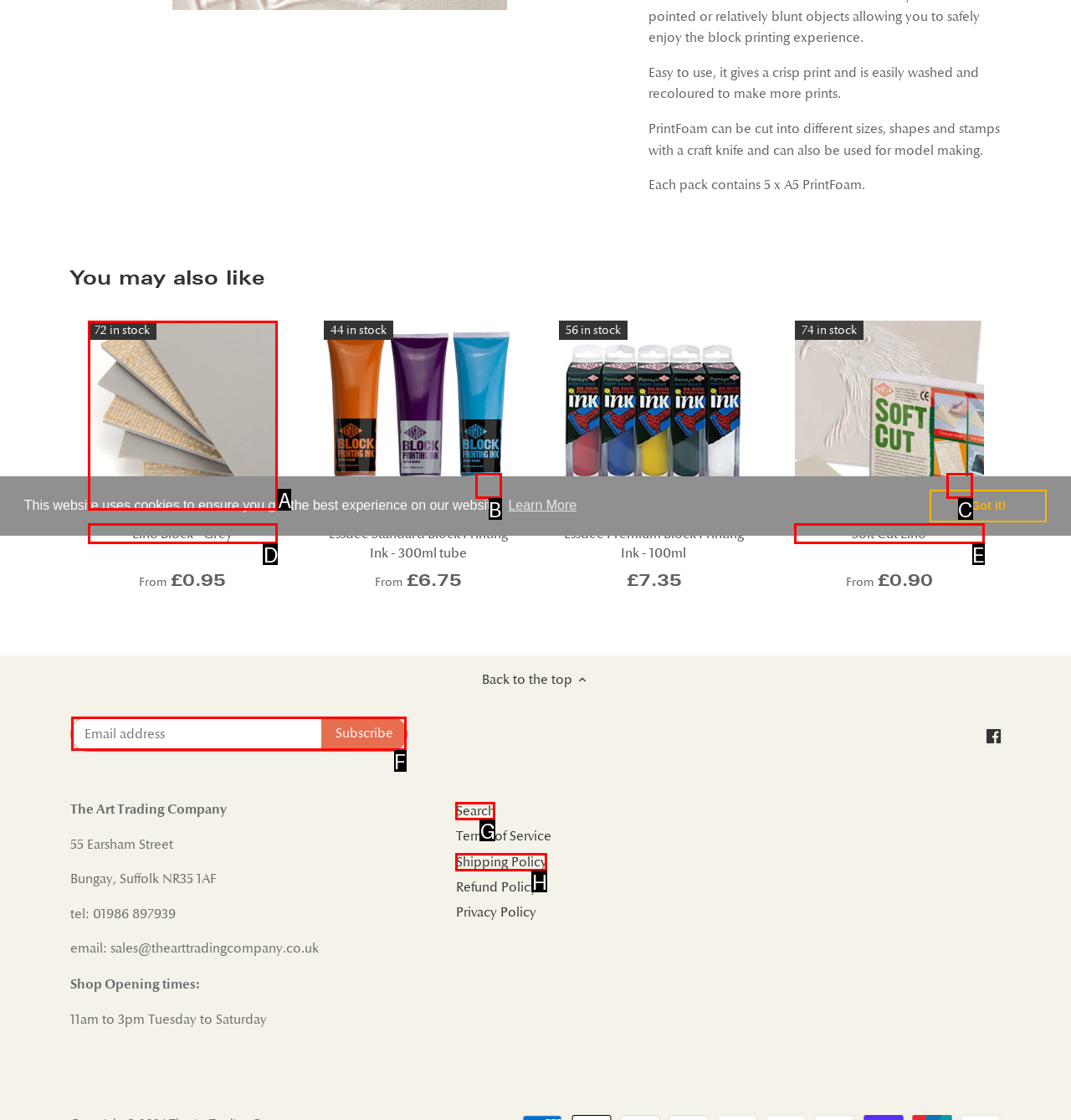Pick the option that corresponds to: aria-label="Email address" name="contact[email]" placeholder="Email address"
Provide the letter of the correct choice.

F